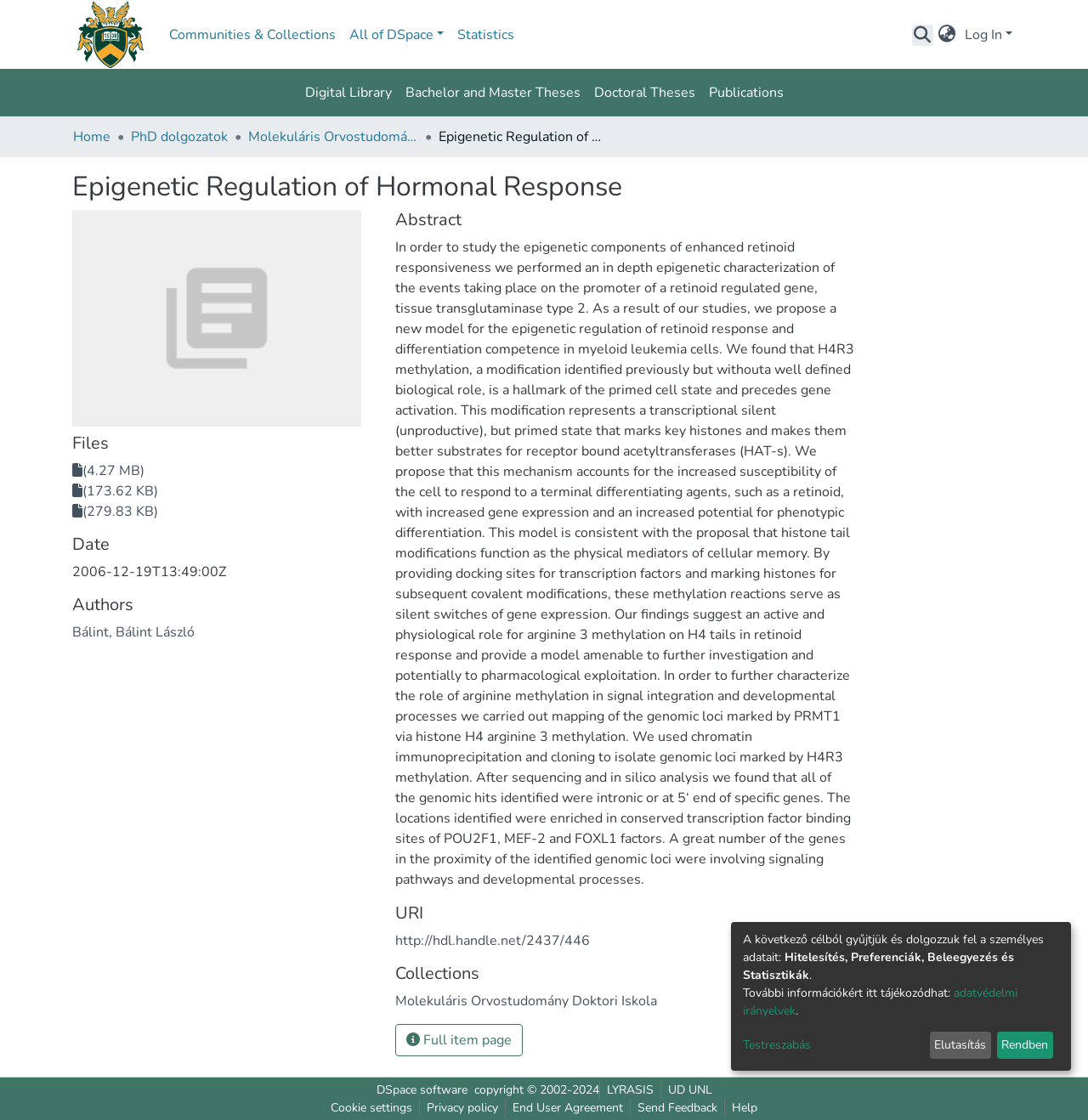Produce a meticulous description of the webpage.

This webpage is about a research paper titled "Epigenetic Regulation of Hormonal Response". At the top, there is a main navigation bar with links to "Communities & Collections", "All of DSpace", "Statistics", and a search bar. To the right of the search bar, there are buttons for language switching and logging in.

Below the navigation bar, there are links to "Digital Library", "Bachelor and Master Theses", "Doctoral Theses", and "Publications". The main content of the page is divided into sections. The first section has a breadcrumb navigation with links to "Home", "PhD dolgozatok", and "Molekuláris Orvostudomány Doktori Iskola". 

The title of the research paper, "Epigenetic Regulation of Hormonal Response", is displayed prominently. Below the title, there are links to files, each with a download icon and a file size. The next section displays the date of the paper, "2006-12-19T13:49:00Z". 

The authors of the paper, "Bálint, Bálint László", are listed below. The abstract of the paper is a long paragraph that describes the research on epigenetic components of enhanced retinoid responsiveness. 

The paper's metadata is displayed in sections, including "URI", "Collections", and "Authors". There is a button to view the full item page. At the bottom of the page, there are links to "DSpace software", copyright information, and other resources. There is also a section with links to "Cookie settings", "Privacy policy", "End User Agreement", "Send Feedback", and "Help". 

Finally, there is a section in Hungarian that appears to be related to data protection and privacy policies.